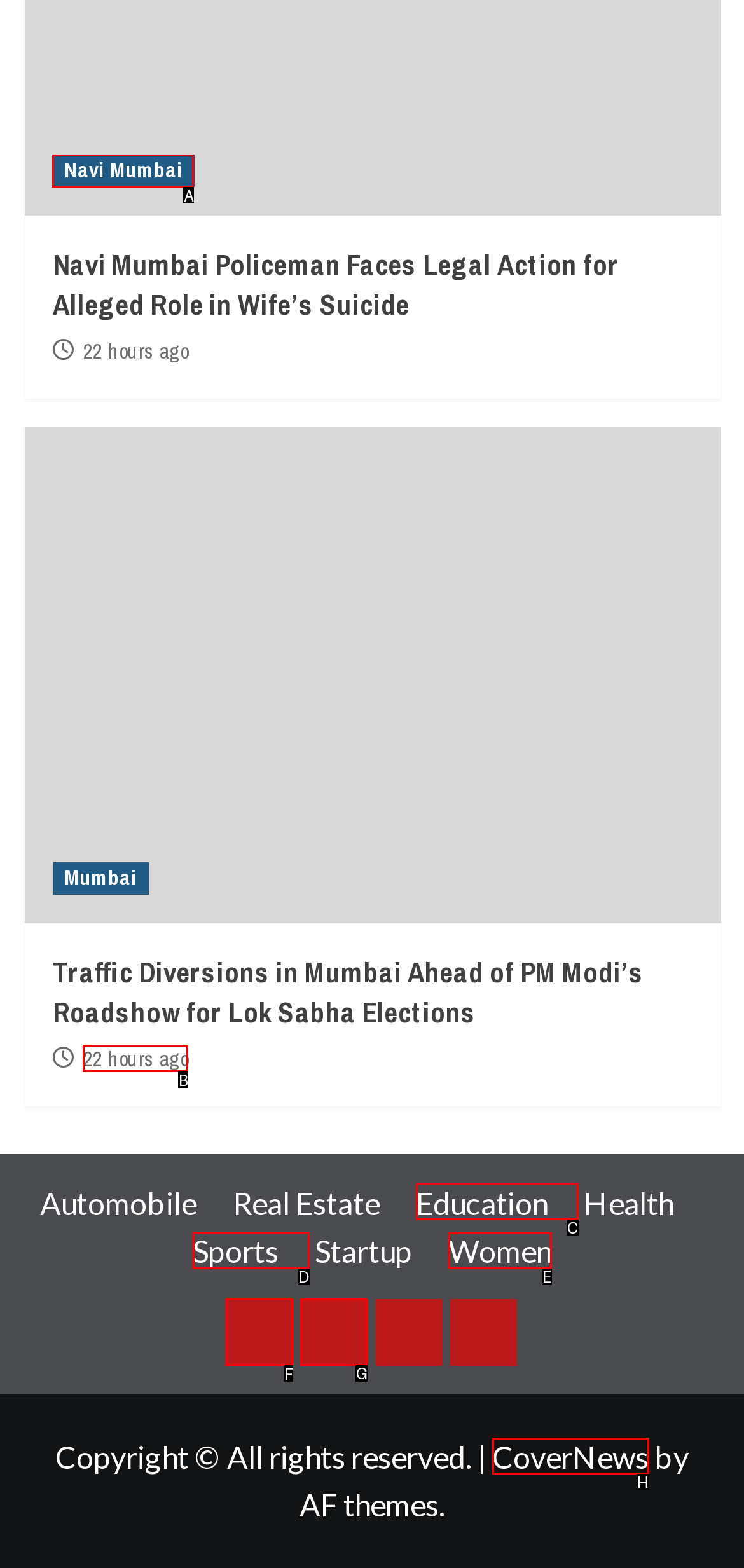Determine the letter of the UI element that will complete the task: Follow on Facebook
Reply with the corresponding letter.

F